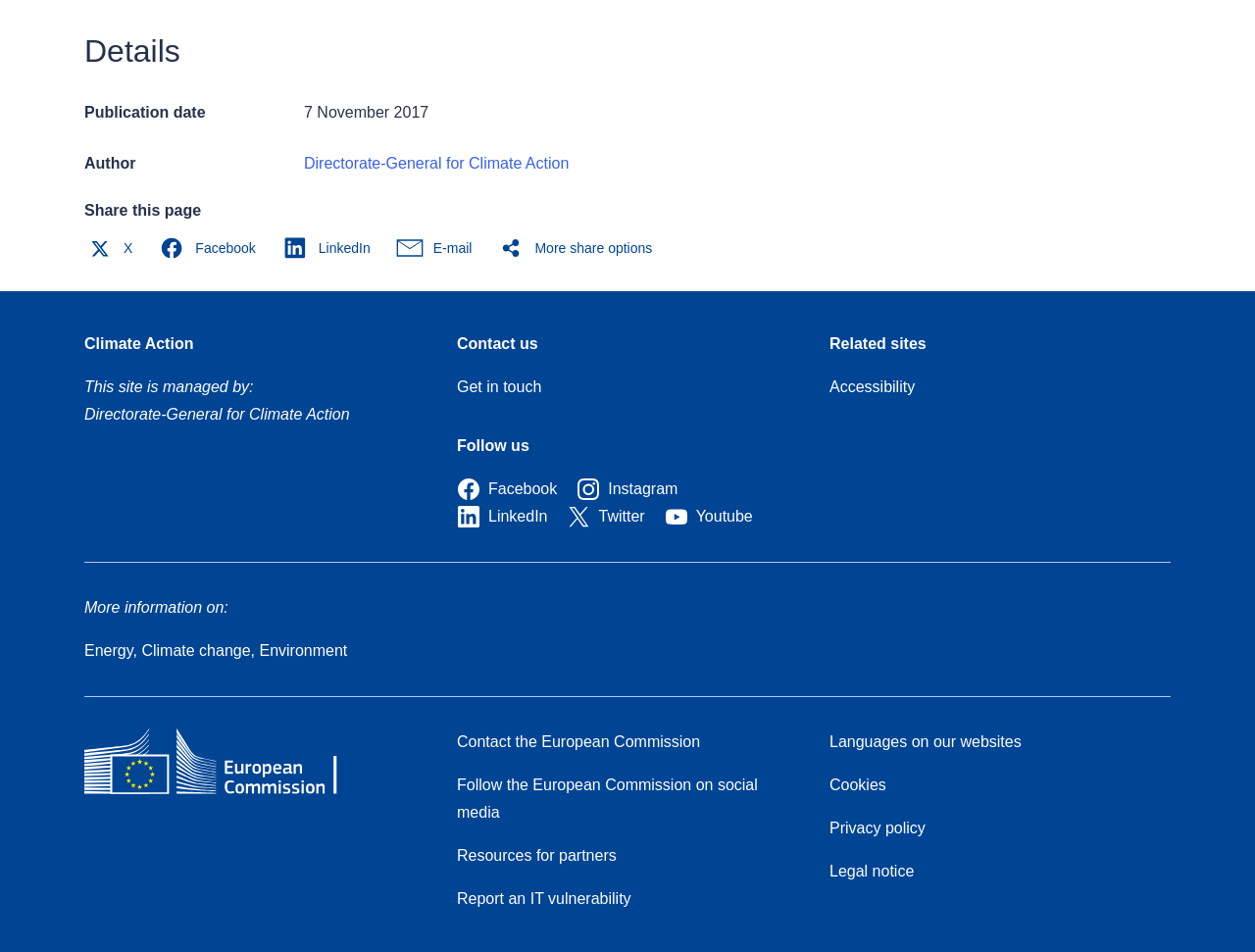Refer to the image and provide an in-depth answer to the question:
What is the publication date of this page?

I found the publication date by looking at the description list term 'Publication date' and its corresponding description list detail, which is '7 November 2017'.